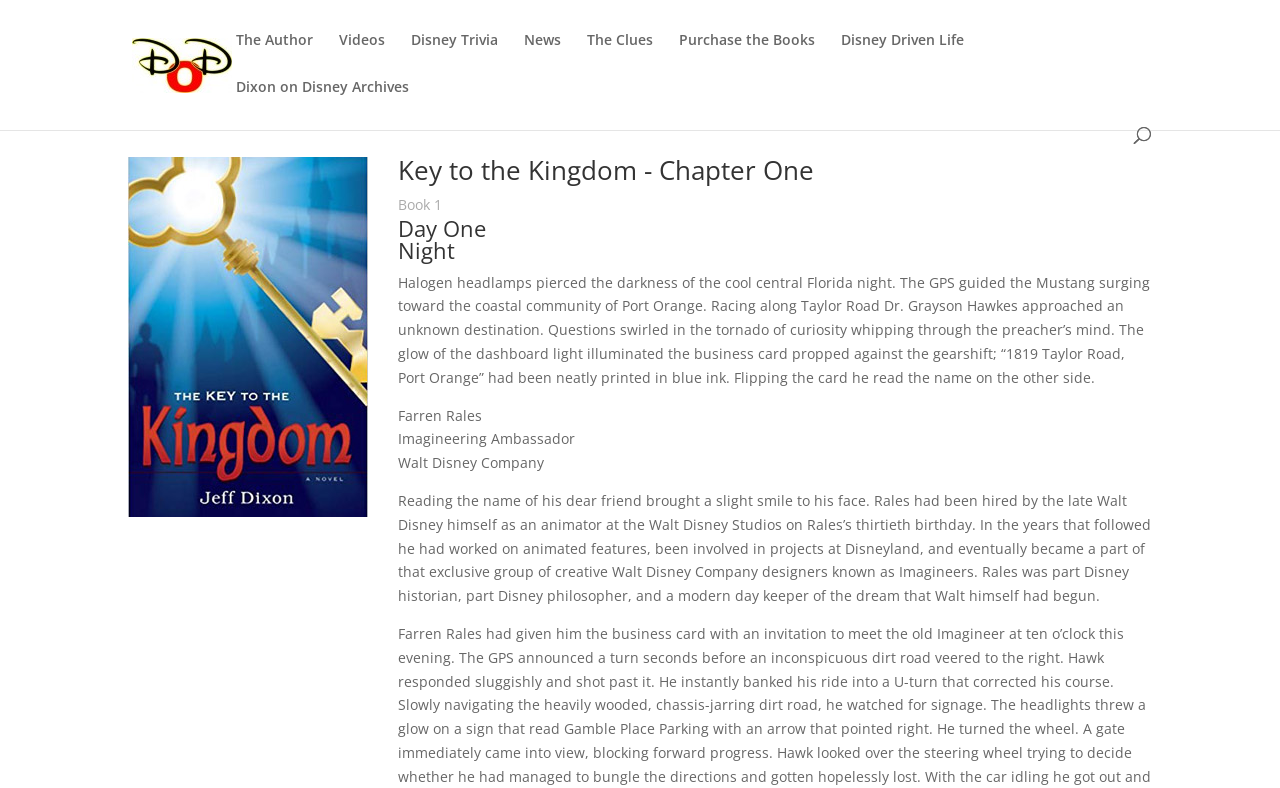Using the description "Videos", locate and provide the bounding box of the UI element.

[0.265, 0.042, 0.301, 0.102]